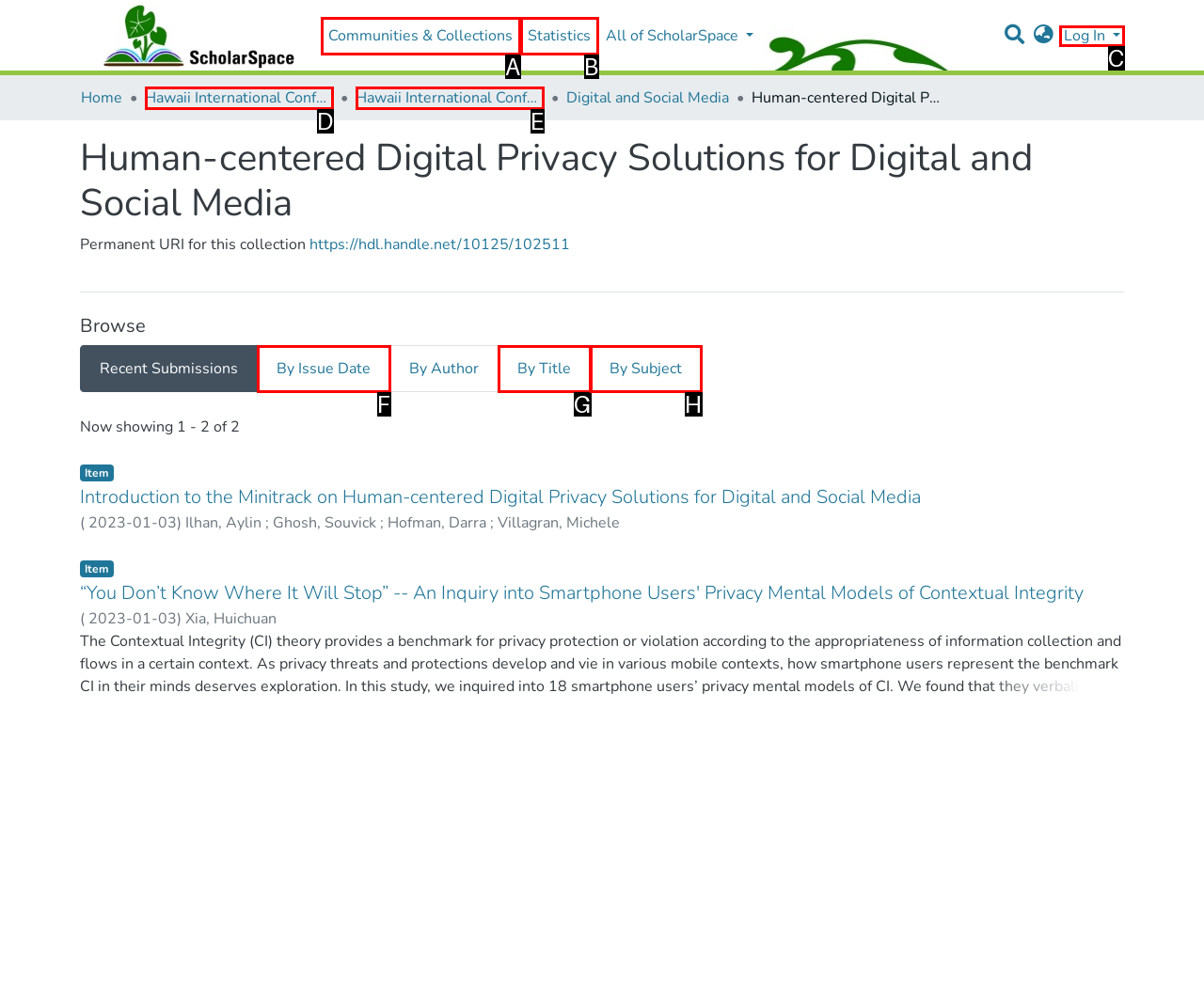Pinpoint the HTML element that fits the description: Communities & Collections
Answer by providing the letter of the correct option.

A